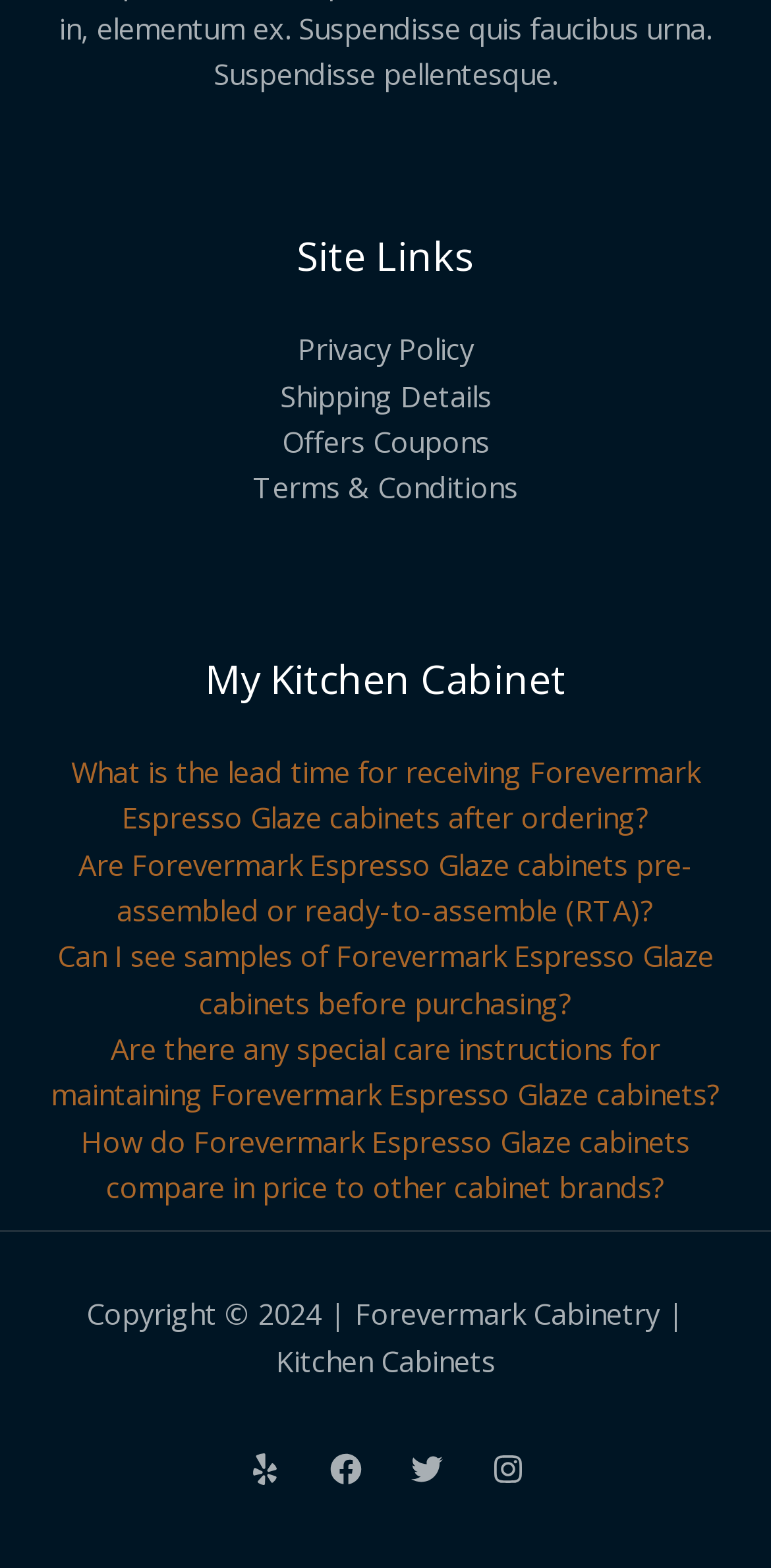Please pinpoint the bounding box coordinates for the region I should click to adhere to this instruction: "Check Shipping Details".

[0.363, 0.239, 0.637, 0.264]